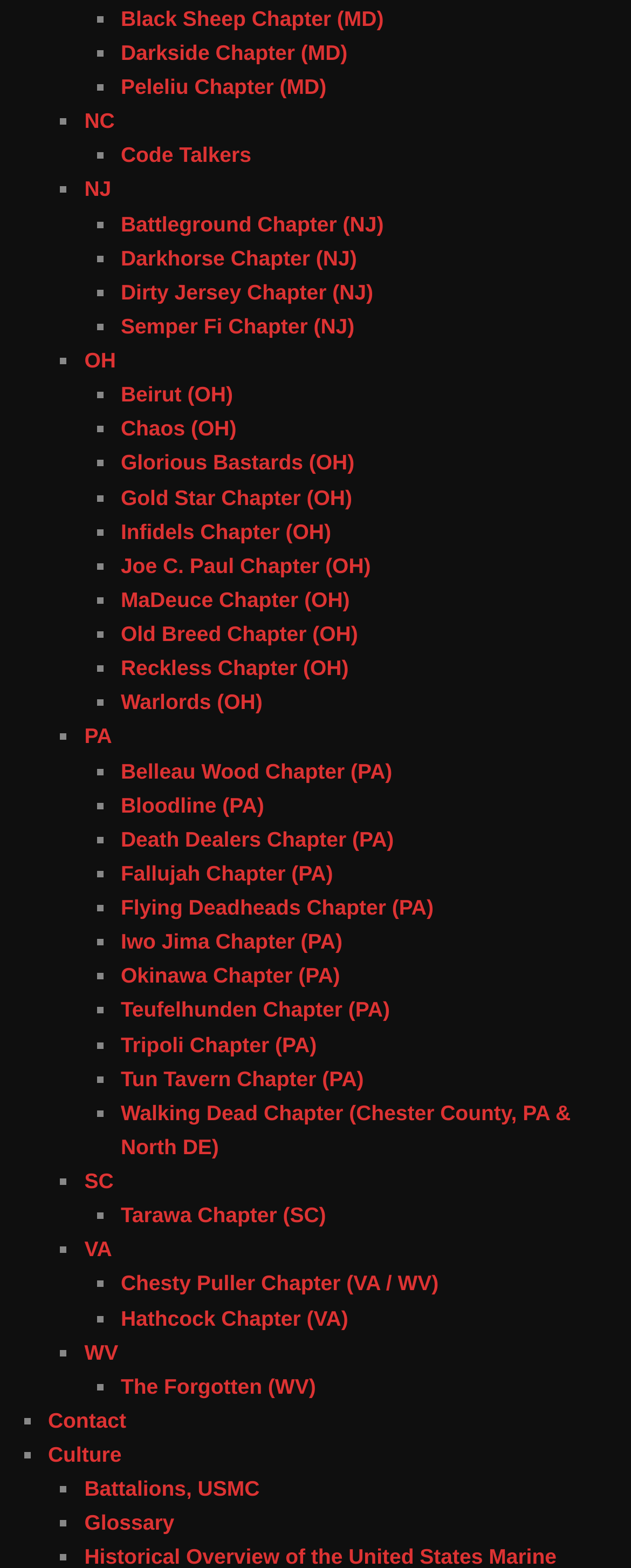How many states are represented?
Please provide a single word or phrase based on the screenshot.

5